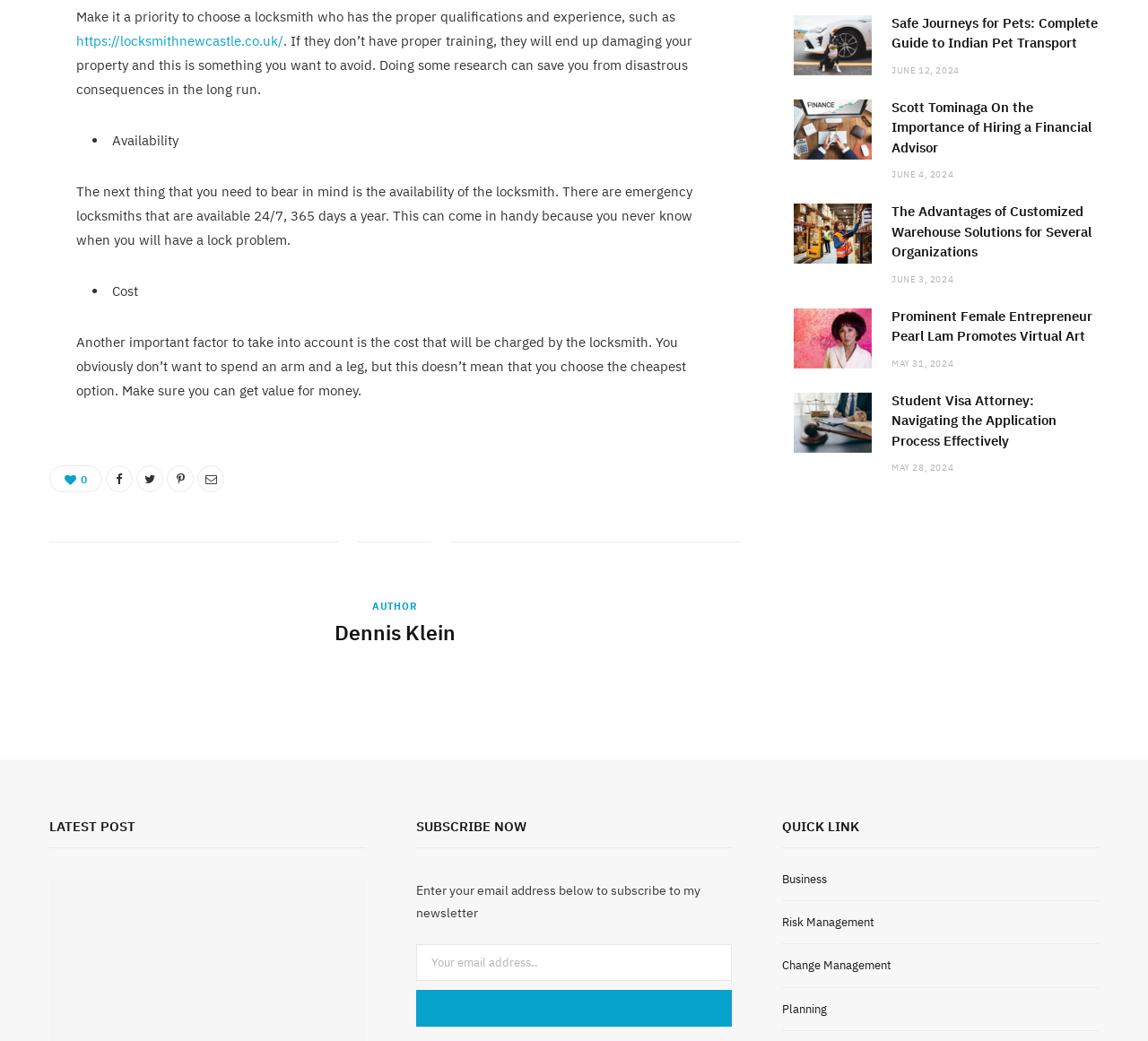Pinpoint the bounding box coordinates of the clickable element needed to complete the instruction: "Click the link to learn about choosing a locksmith". The coordinates should be provided as four float numbers between 0 and 1: [left, top, right, bottom].

[0.066, 0.031, 0.247, 0.048]